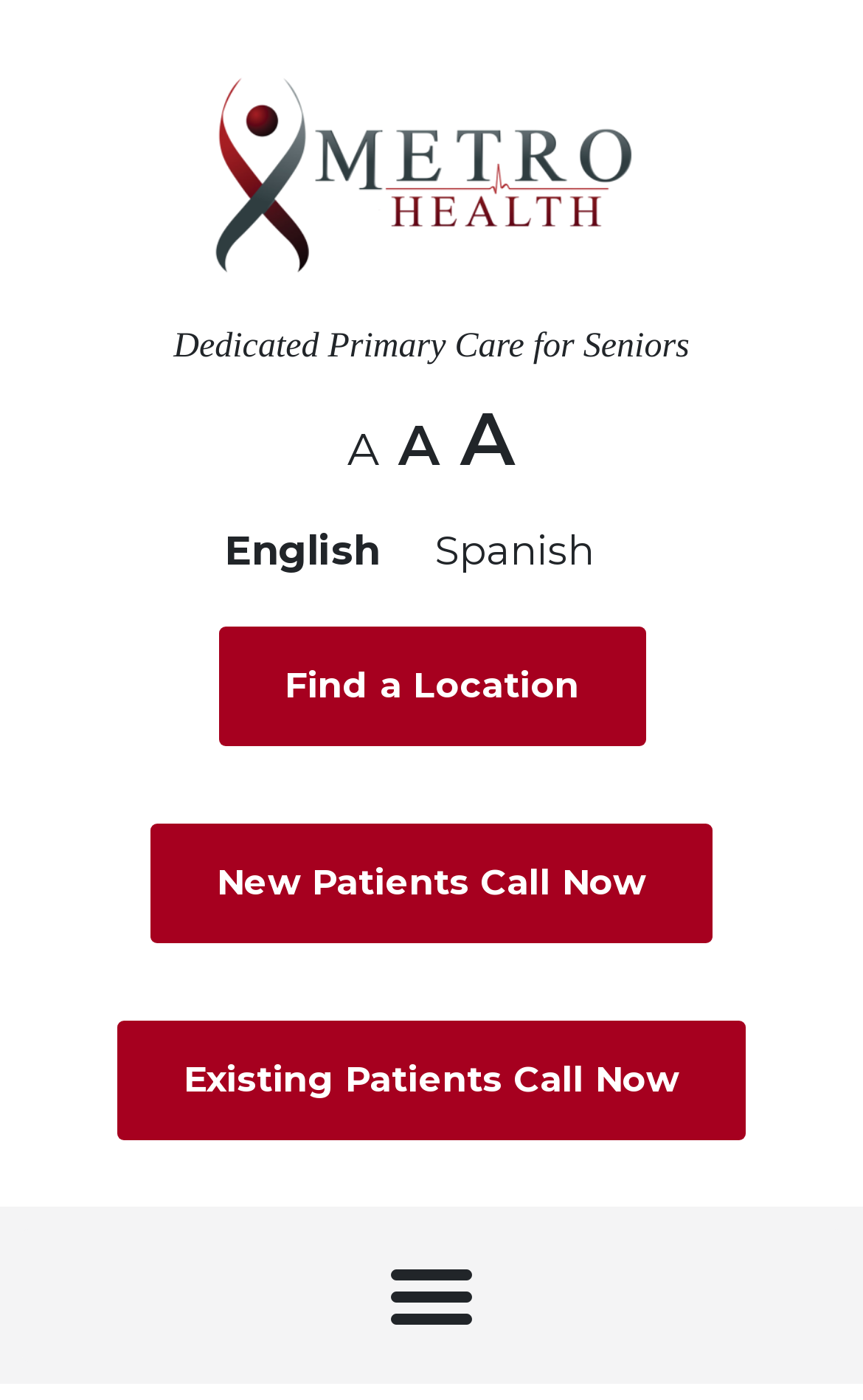Identify the bounding box coordinates for the element you need to click to achieve the following task: "Call now as a new patient". Provide the bounding box coordinates as four float numbers between 0 and 1, in the form [left, top, right, bottom].

[0.174, 0.588, 0.826, 0.674]